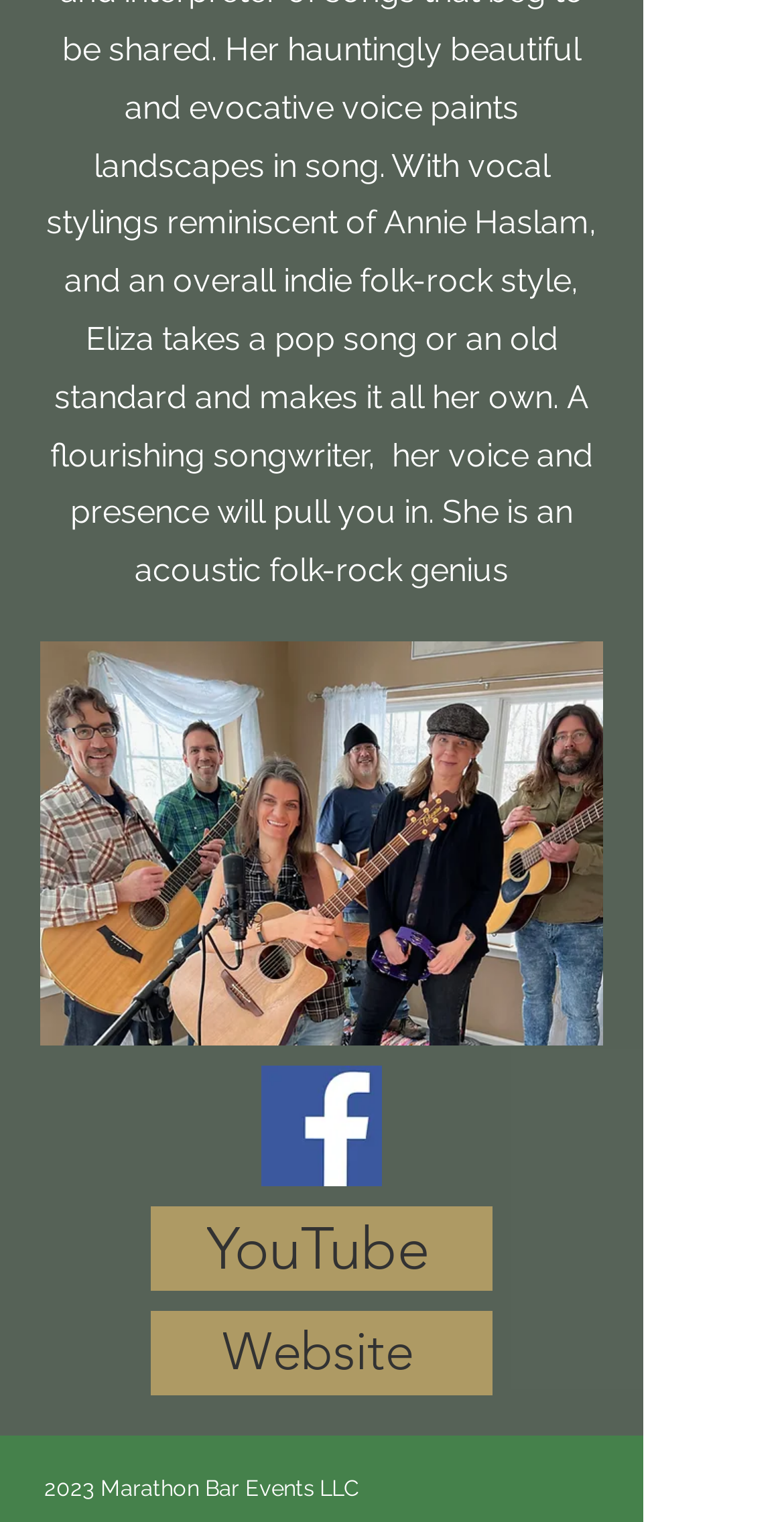What is the position of the 'Website' link?
Provide a short answer using one word or a brief phrase based on the image.

Below the 'YouTube' link